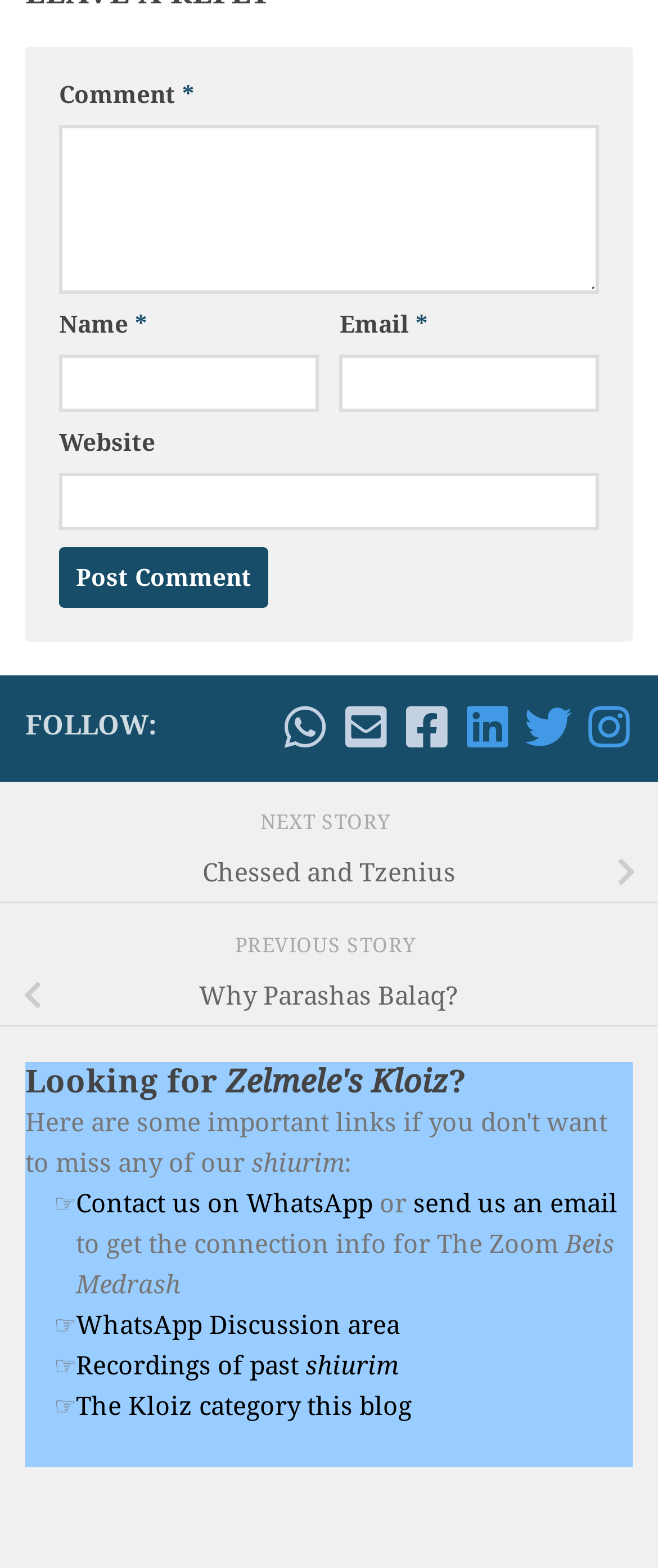Identify the bounding box coordinates for the region of the element that should be clicked to carry out the instruction: "Click the Post Comment button". The bounding box coordinates should be four float numbers between 0 and 1, i.e., [left, top, right, bottom].

[0.09, 0.349, 0.408, 0.388]